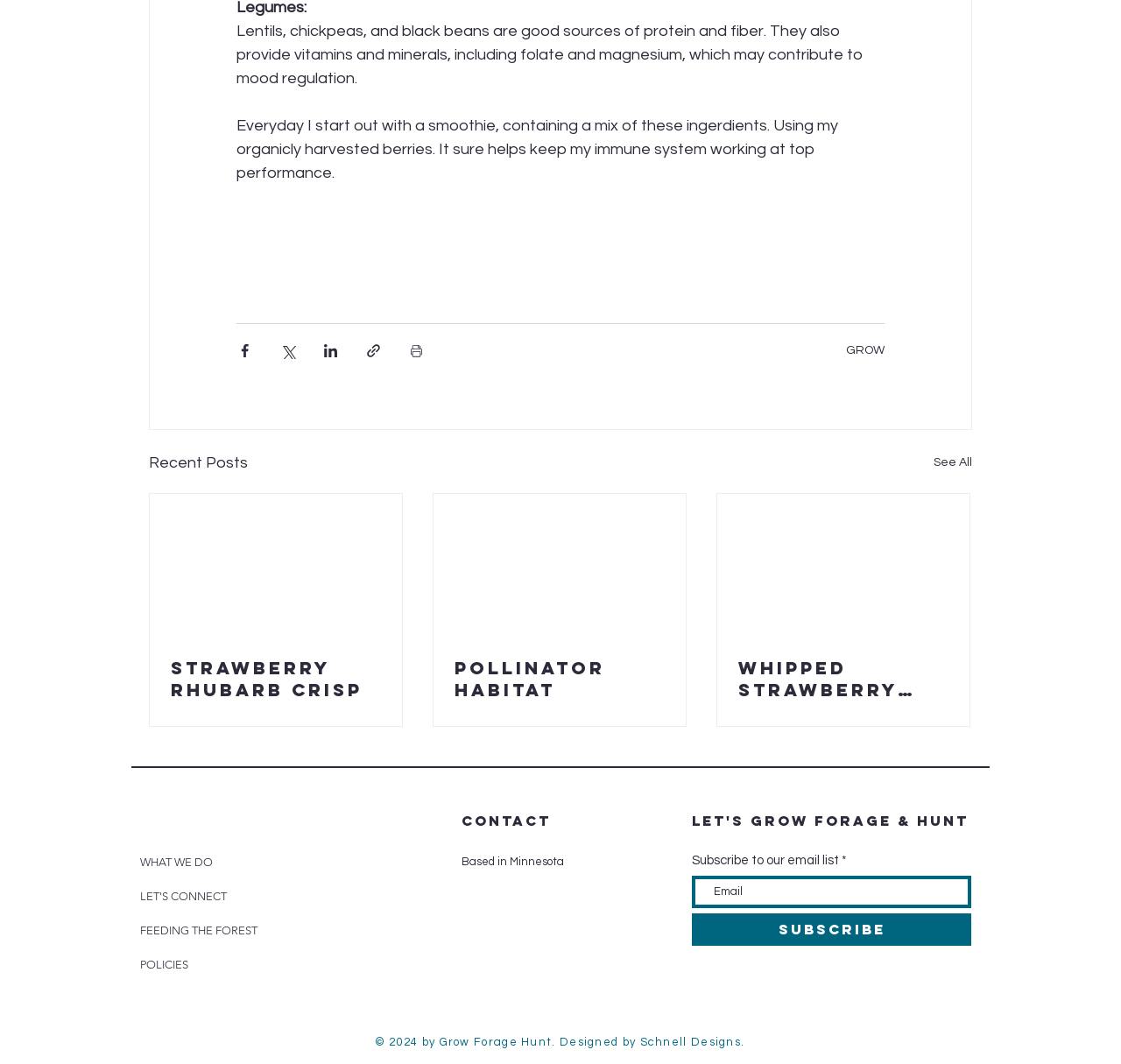Given the element description WHAT WE DO, specify the bounding box coordinates of the corresponding UI element in the format (top-left x, top-left y, bottom-right x, bottom-right y). All values must be between 0 and 1.

[0.125, 0.794, 0.27, 0.826]